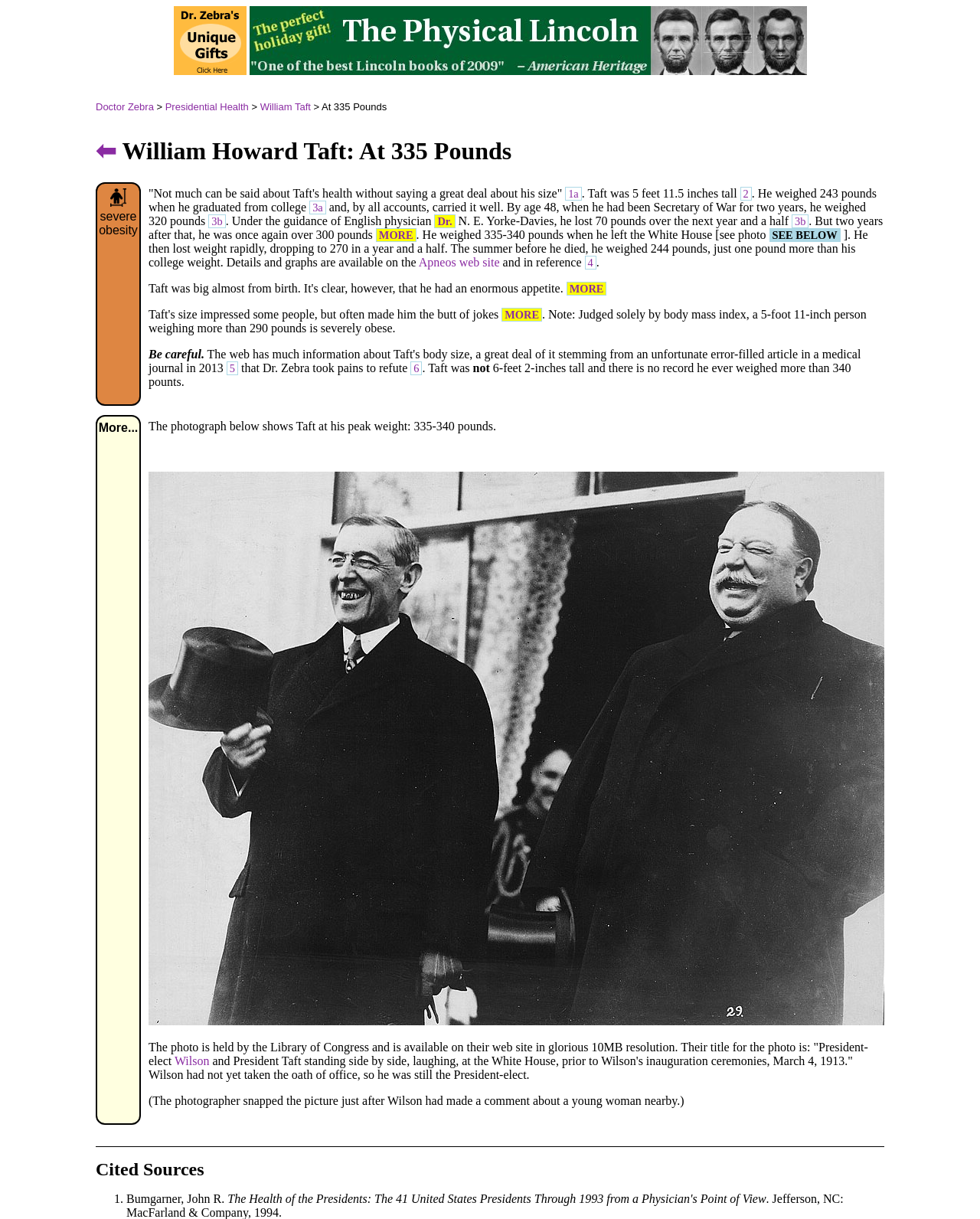Can you pinpoint the bounding box coordinates for the clickable element required for this instruction: "Check the cited sources"? The coordinates should be four float numbers between 0 and 1, i.e., [left, top, right, bottom].

[0.098, 0.951, 0.208, 0.967]